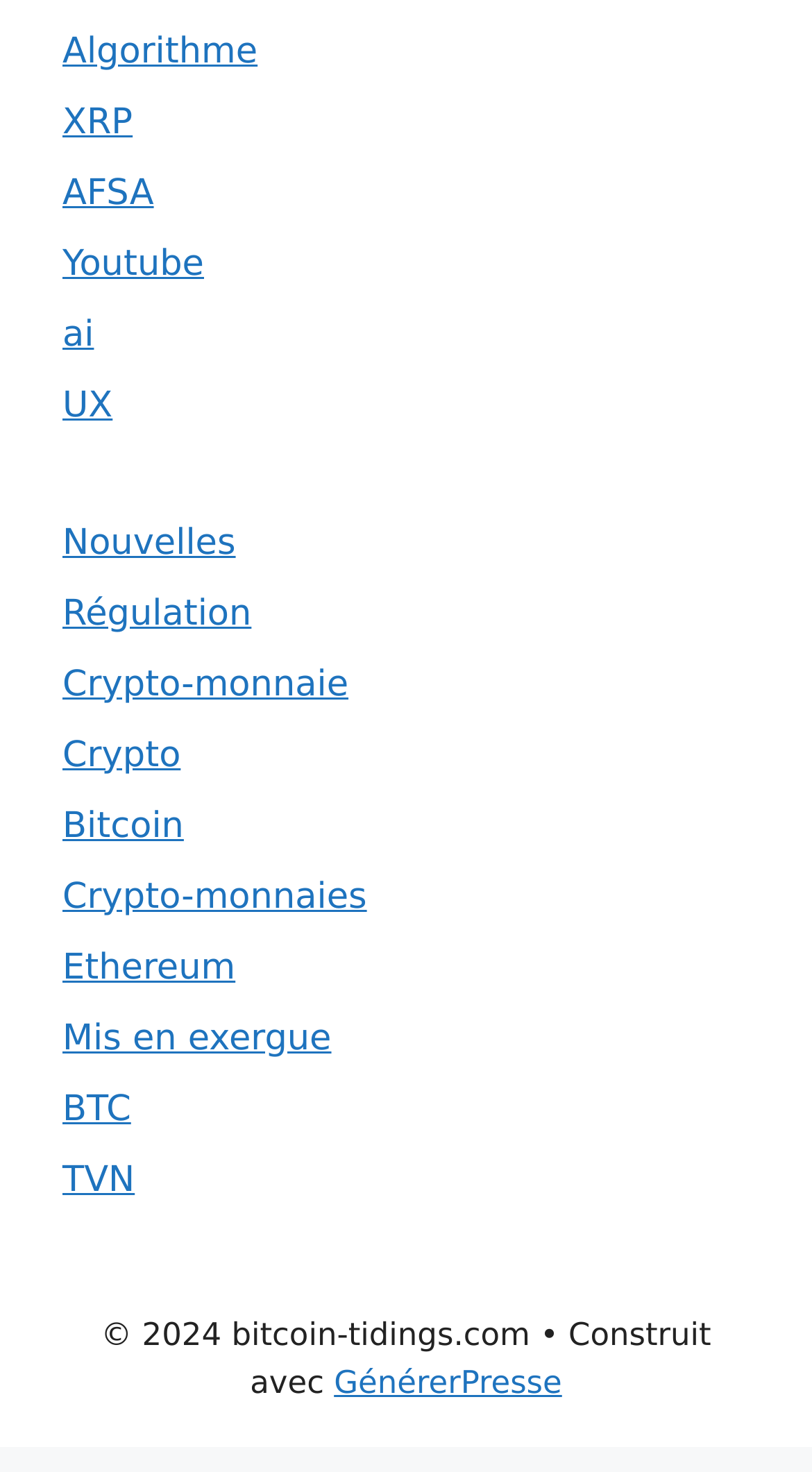Based on the element description: "AFSA", identify the bounding box coordinates for this UI element. The coordinates must be four float numbers between 0 and 1, listed as [left, top, right, bottom].

[0.077, 0.521, 0.189, 0.55]